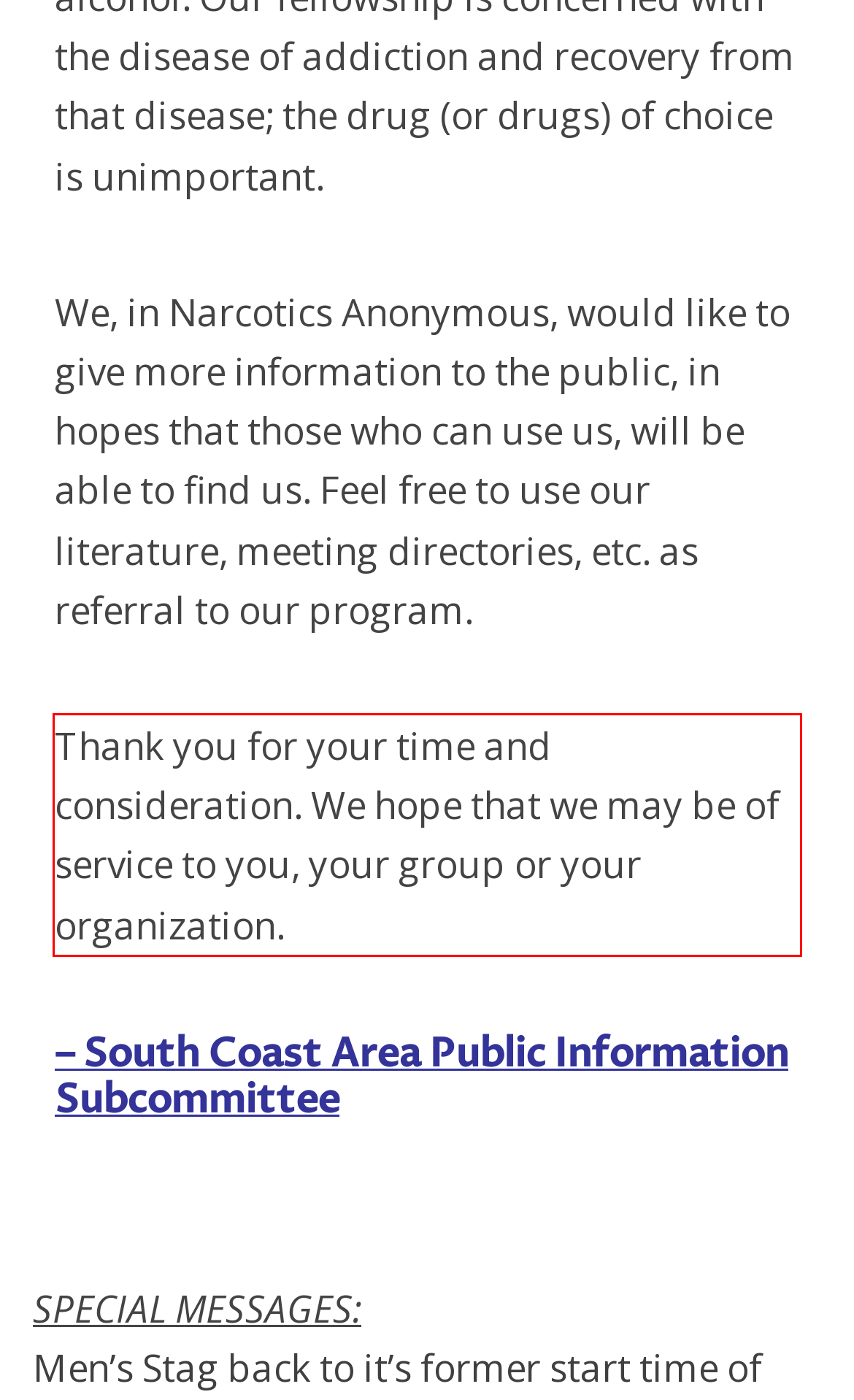Examine the screenshot of the webpage, locate the red bounding box, and perform OCR to extract the text contained within it.

Thank you for your time and consideration. We hope that we may be of service to you, your group or your organization.